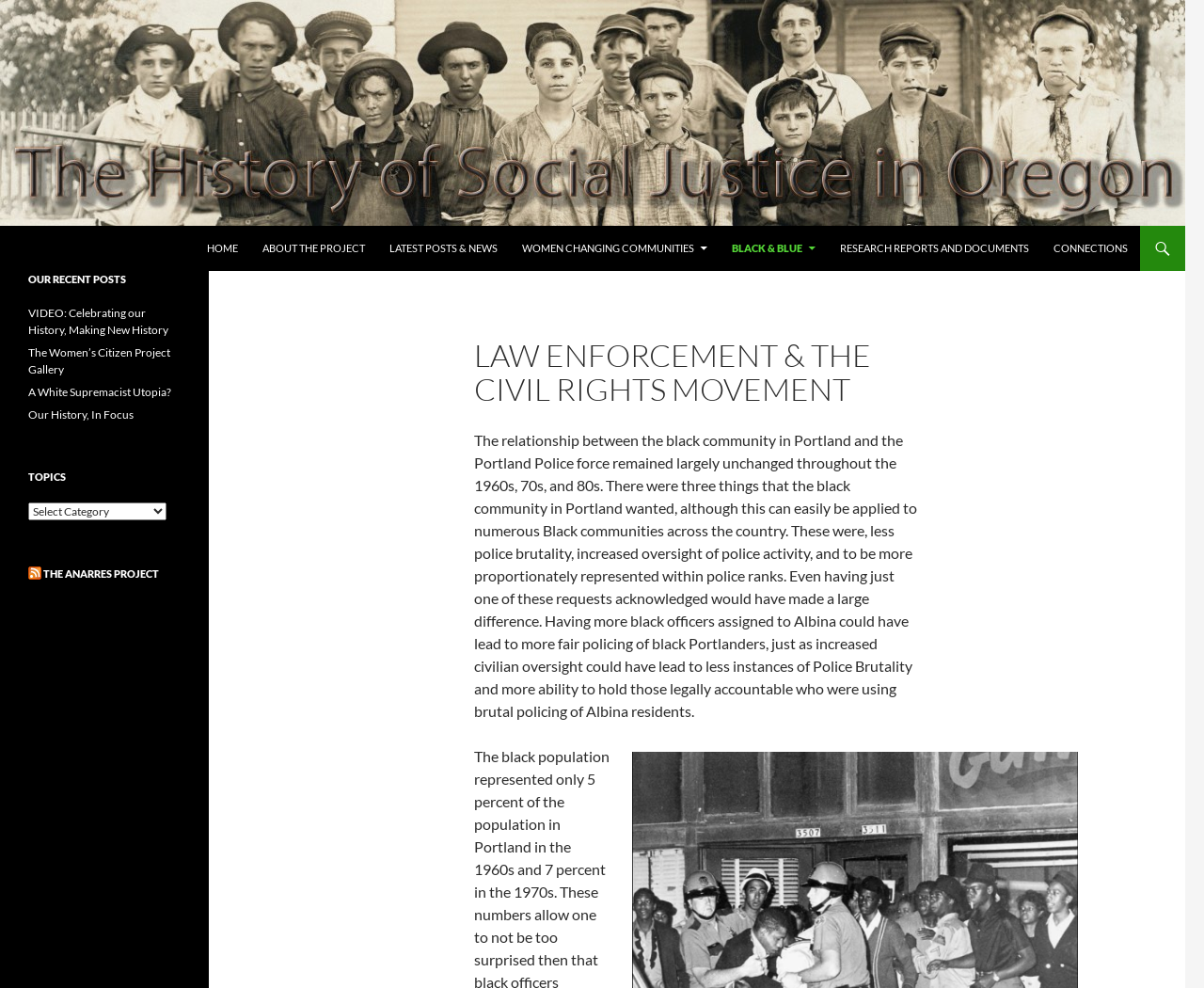What is the main topic of this webpage?
Please respond to the question with a detailed and thorough explanation.

Based on the webpage's structure and content, it appears that the main topic is the relationship between law enforcement and the civil rights movement, specifically in the context of Oregon social justice.